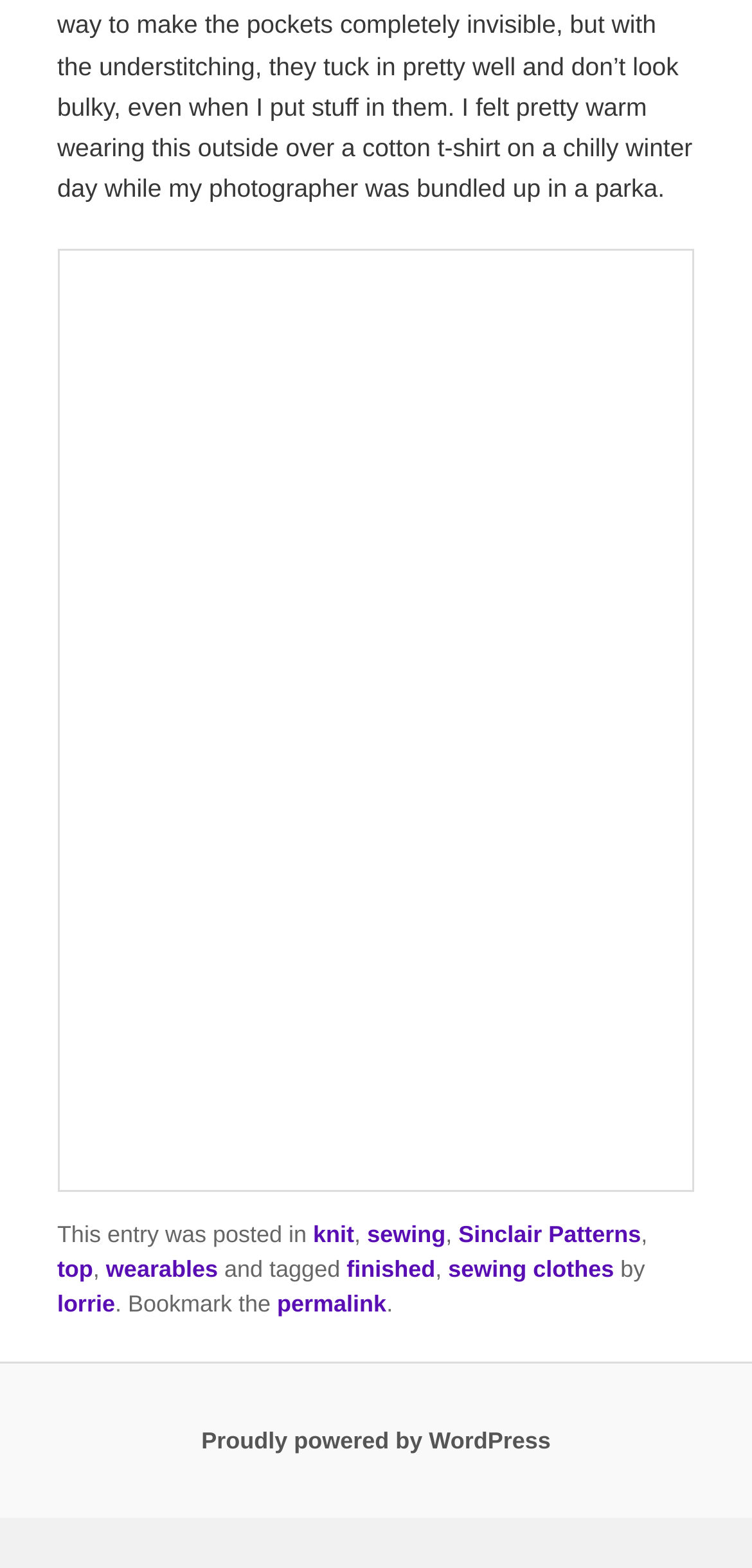Please identify the bounding box coordinates of the clickable region that I should interact with to perform the following instruction: "go to the permalink". The coordinates should be expressed as four float numbers between 0 and 1, i.e., [left, top, right, bottom].

[0.368, 0.823, 0.514, 0.841]